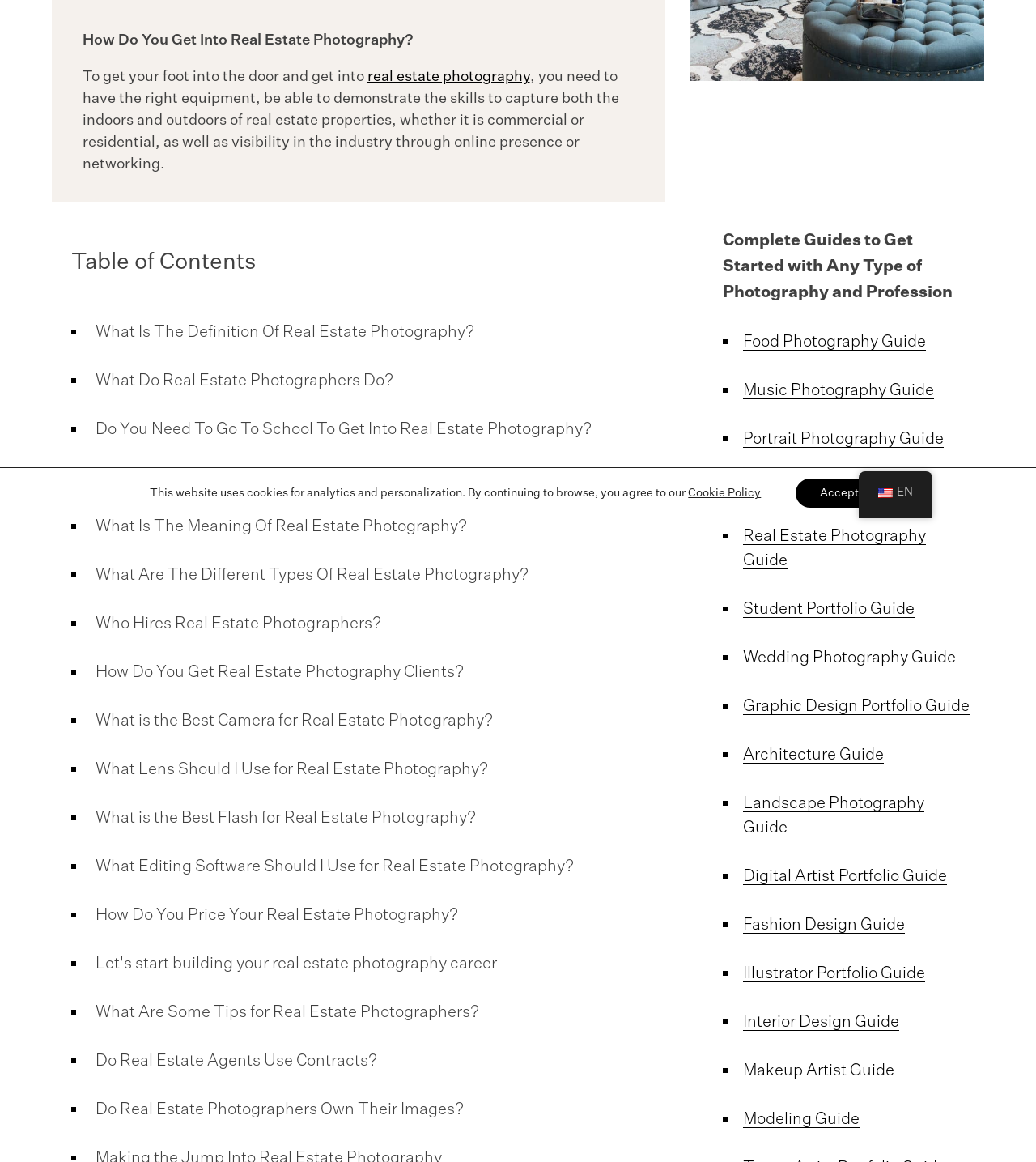Refer to the element description Graphic Design Portfolio Guide and identify the corresponding bounding box in the screenshot. Format the coordinates as (top-left x, top-left y, bottom-right x, bottom-right y) with values in the range of 0 to 1.

[0.717, 0.622, 0.906, 0.661]